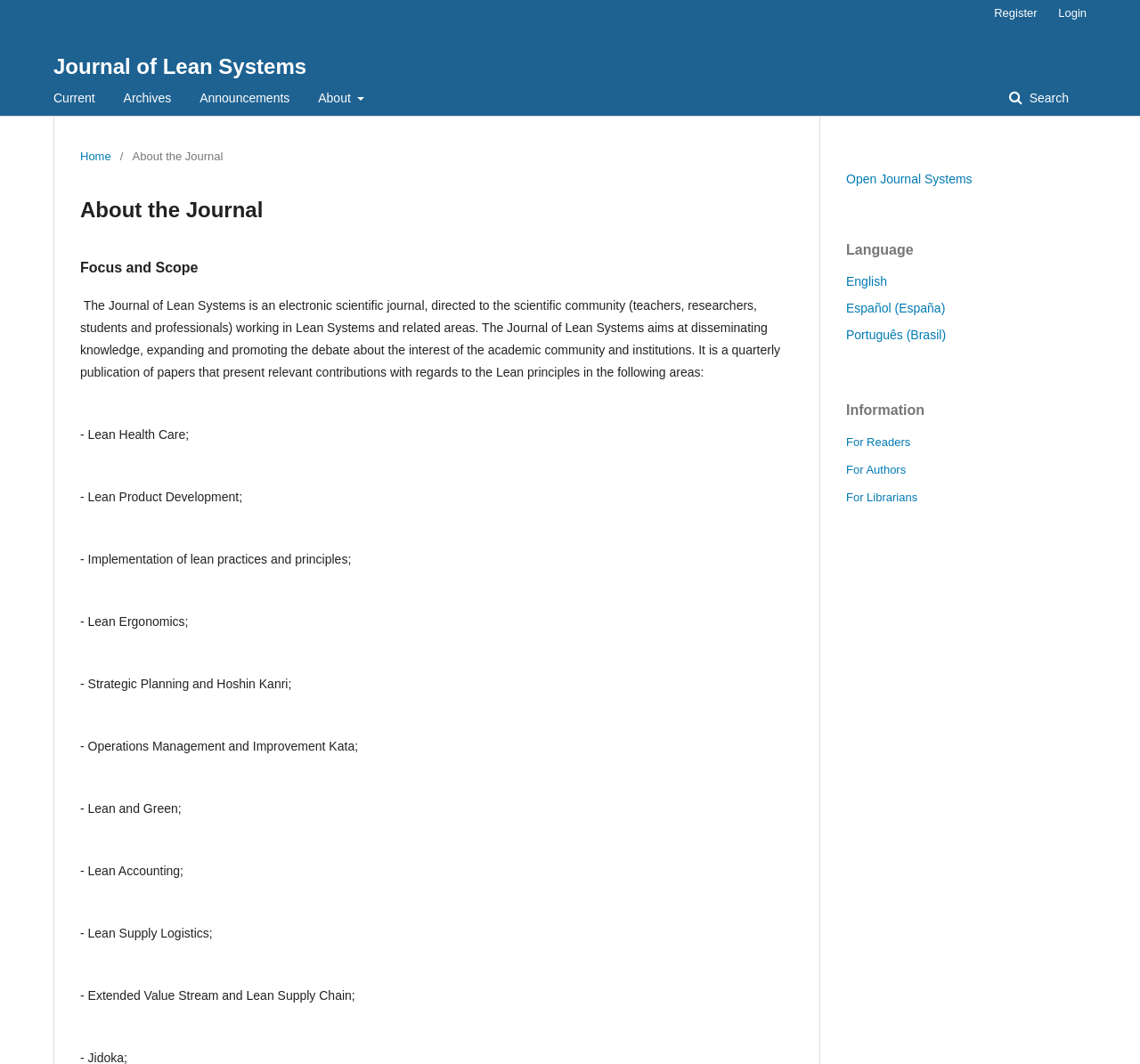Given the description "Archives", provide the bounding box coordinates of the corresponding UI element.

[0.108, 0.075, 0.15, 0.109]